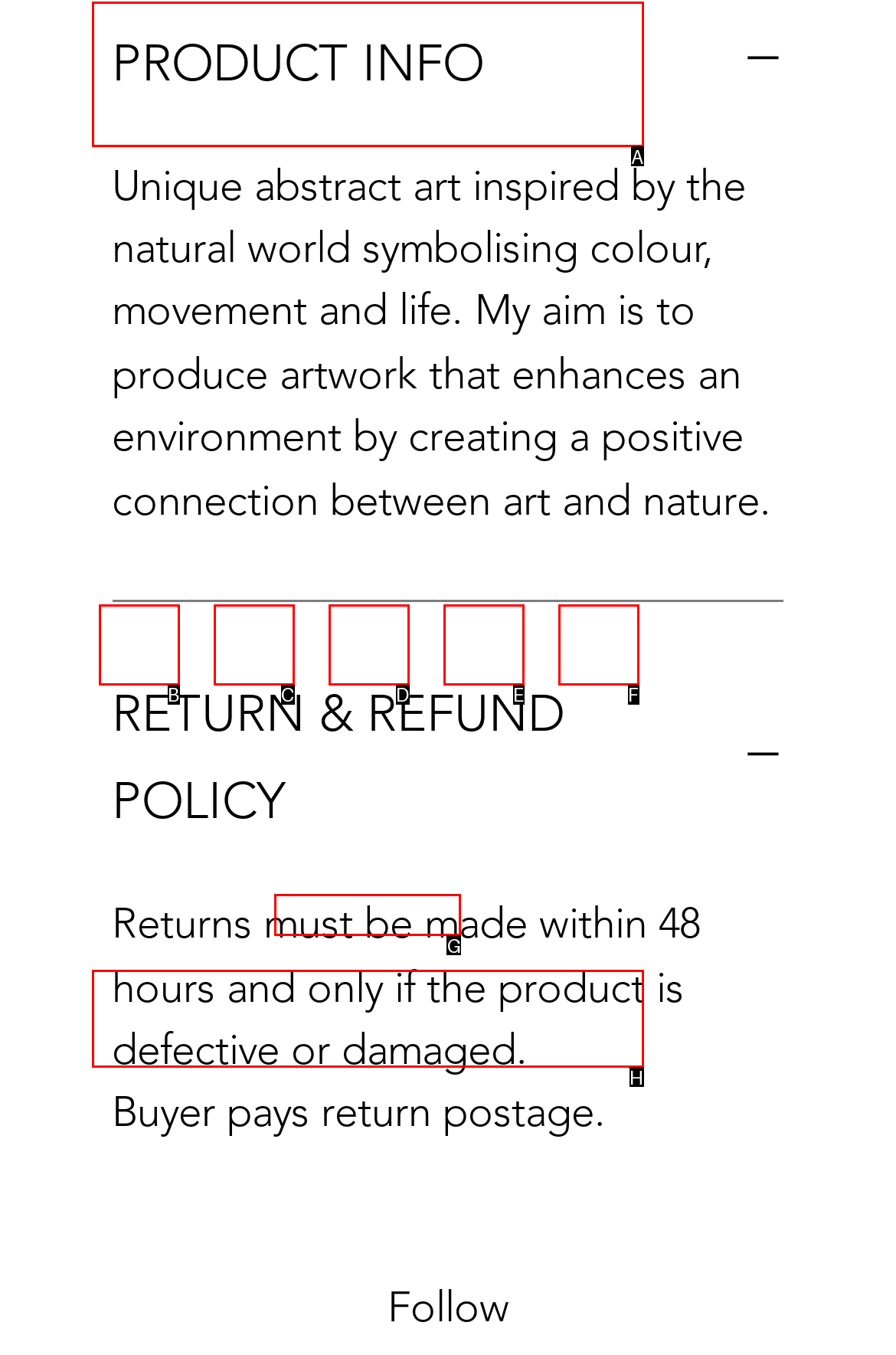Which lettered option should I select to achieve the task: View Privacy Policy & Terms according to the highlighted elements in the screenshot?

H